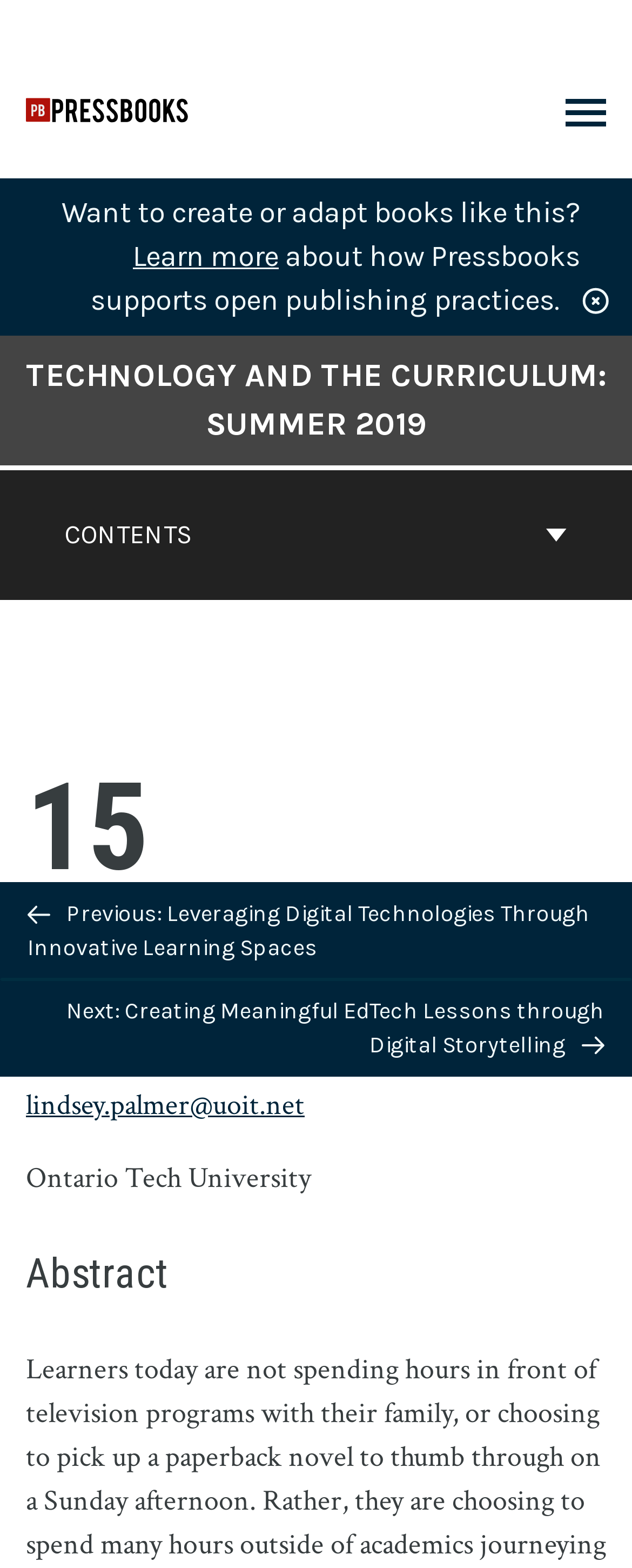Please give a one-word or short phrase response to the following question: 
What is the logo above the 'Pressbooks Create' link?

Logo for Pressbooks